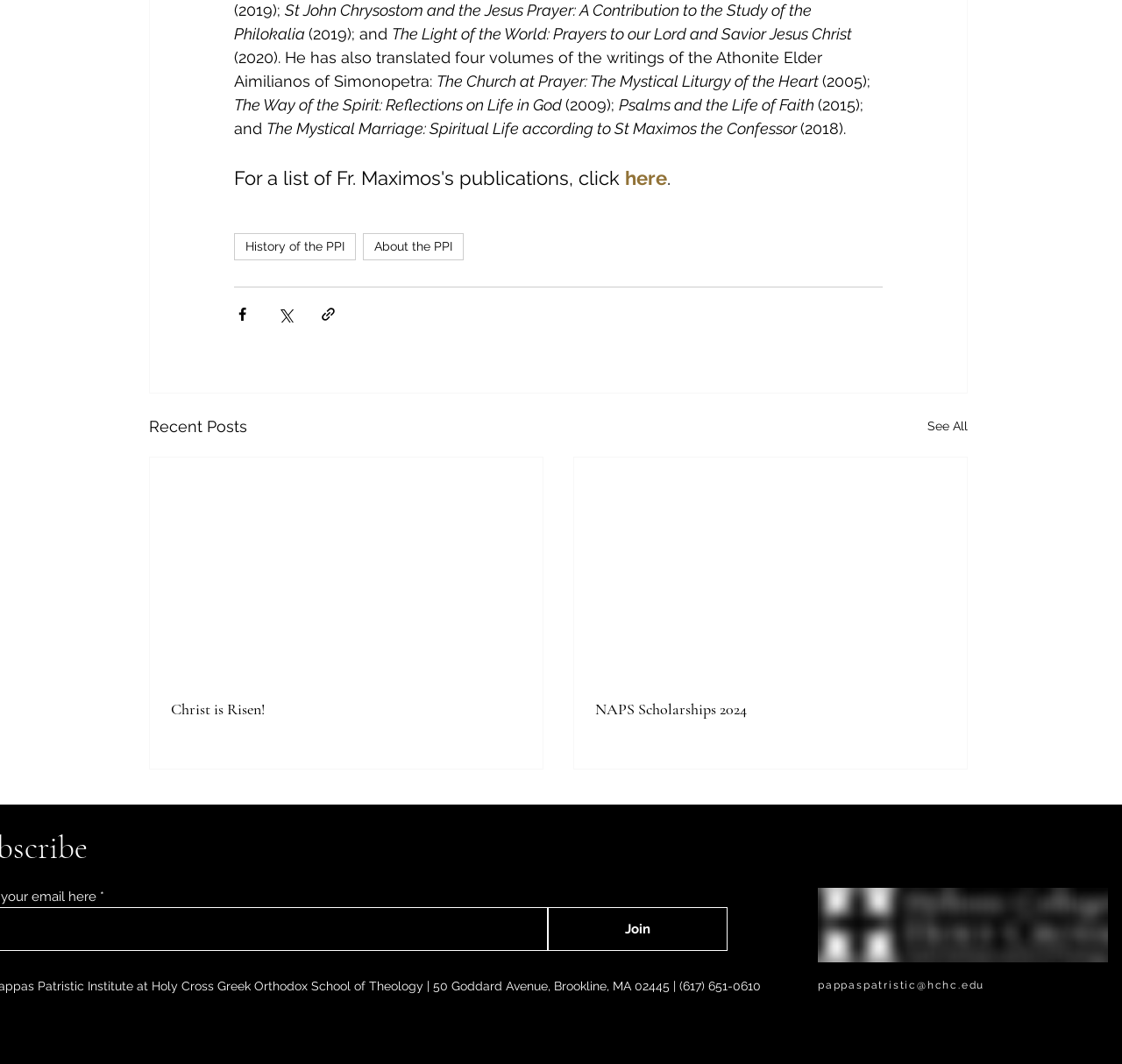Determine the bounding box coordinates of the clickable region to follow the instruction: "Click on 'Share via Facebook'".

[0.209, 0.287, 0.223, 0.303]